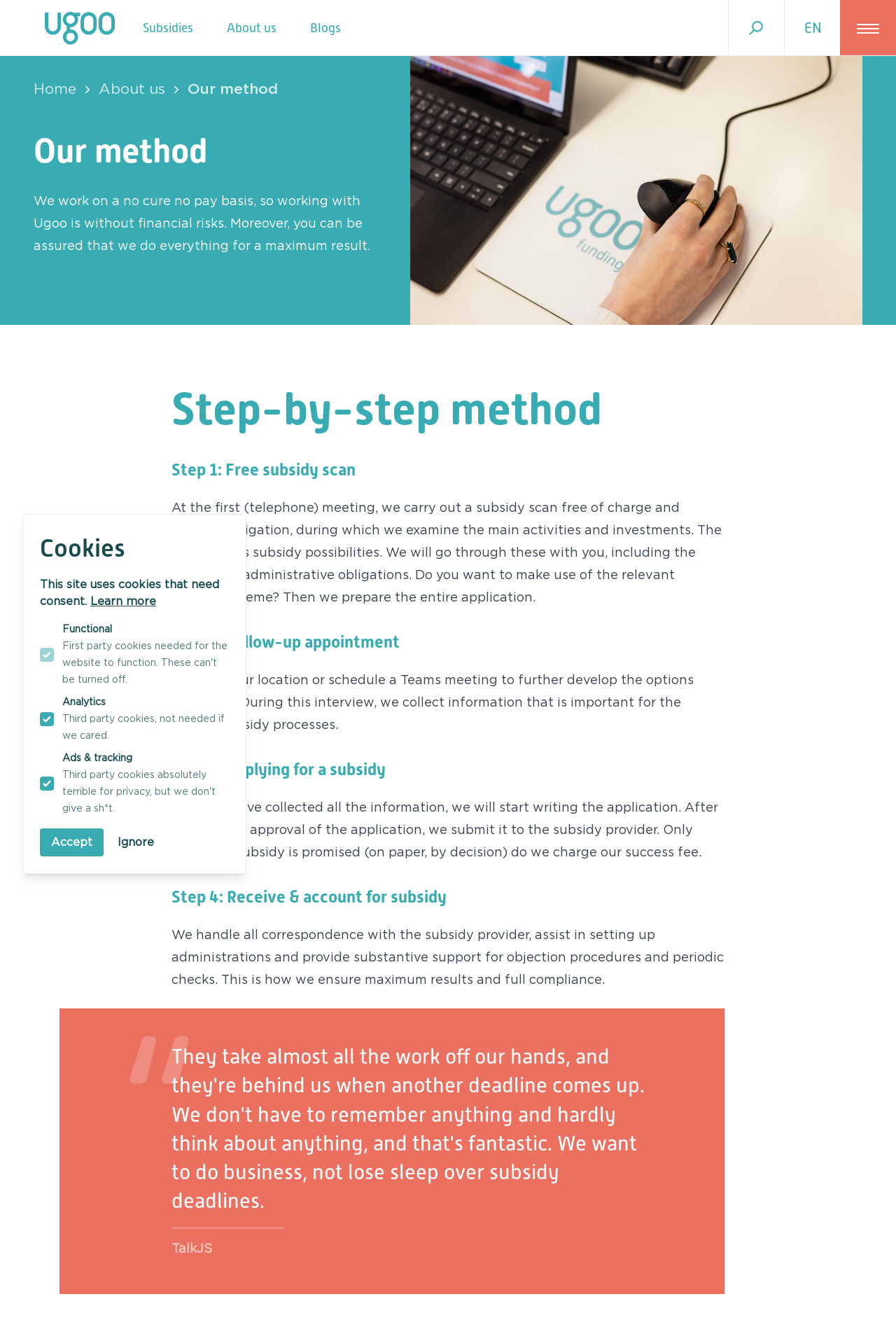Please specify the coordinates of the bounding box for the element that should be clicked to carry out this instruction: "Click the 'Learn more' link". The coordinates must be four float numbers between 0 and 1, formatted as [left, top, right, bottom].

[0.098, 0.447, 0.177, 0.455]